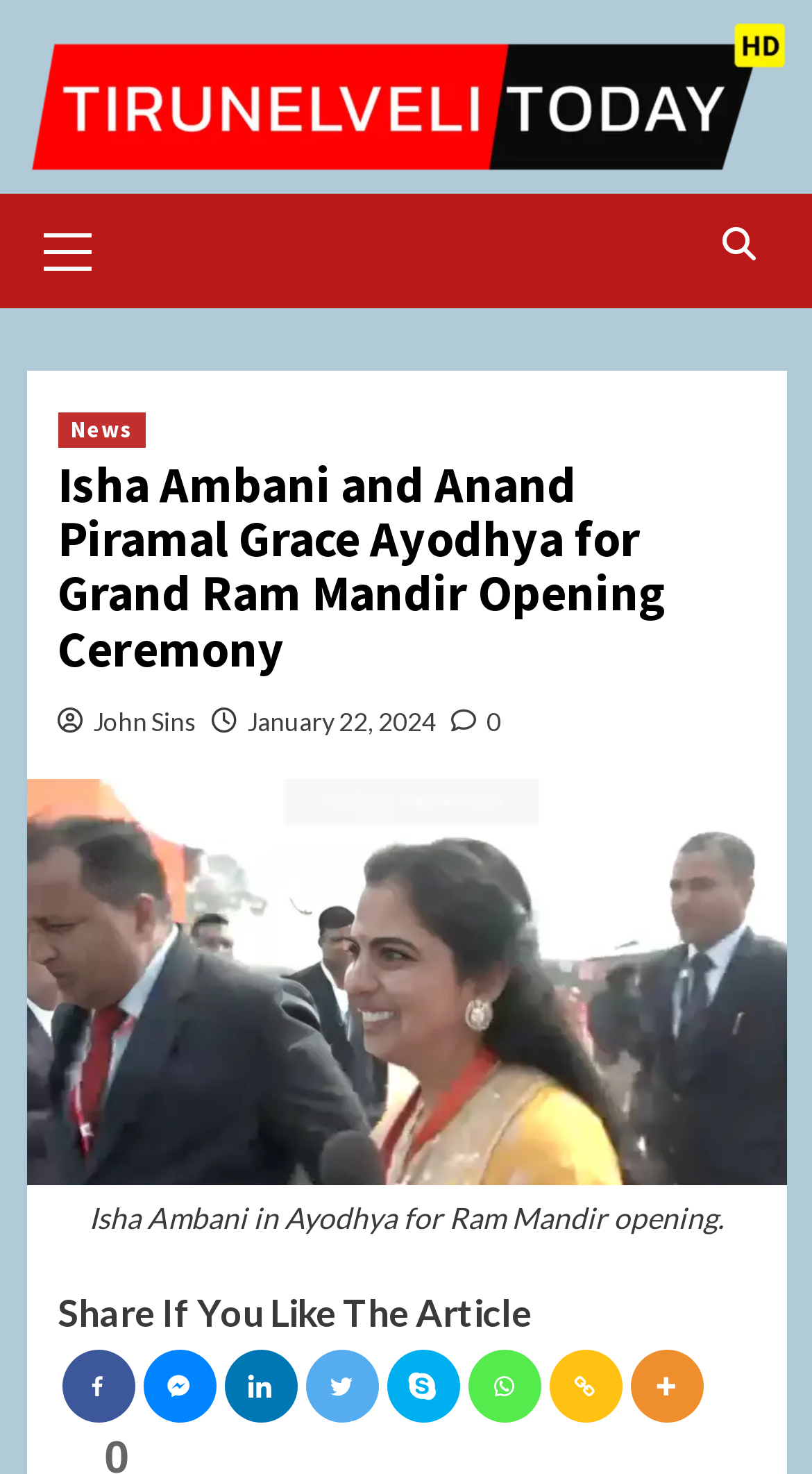Detail the features and information presented on the webpage.

The webpage appears to be a news article about Isha Ambani and Anand Piramal attending the grand opening ceremony of the Ram Mandir in Ayodhya. At the top left of the page, there is a link to "Tirunelveli Today" accompanied by an image with the same name. Below this, there is a primary menu with a link labeled "Primary Menu".

On the right side of the page, there is a social media sharing section with links to various platforms such as Facebook, Facebook Messenger, Linkedin, Twitter, Skype, Whatsapp, and Copy Link. Above this section, there is a header with links to "News" and the article title "Isha Ambani and Anand Piramal Grace Ayodhya for Grand Ram Mandir Opening Ceremony".

The main content of the article is located in the middle of the page, with a heading that summarizes the event. Below the heading, there are links to the author "John Sins" and the publication date "January 22, 2024". There is also a link with a comment count icon.

Further down the page, there is a paragraph of text that describes Isha Ambani's presence in Ayodhya for the Ram Mandir opening. At the bottom of the page, there is a call-to-action to share the article if liked, accompanied by the same social media sharing links as above.